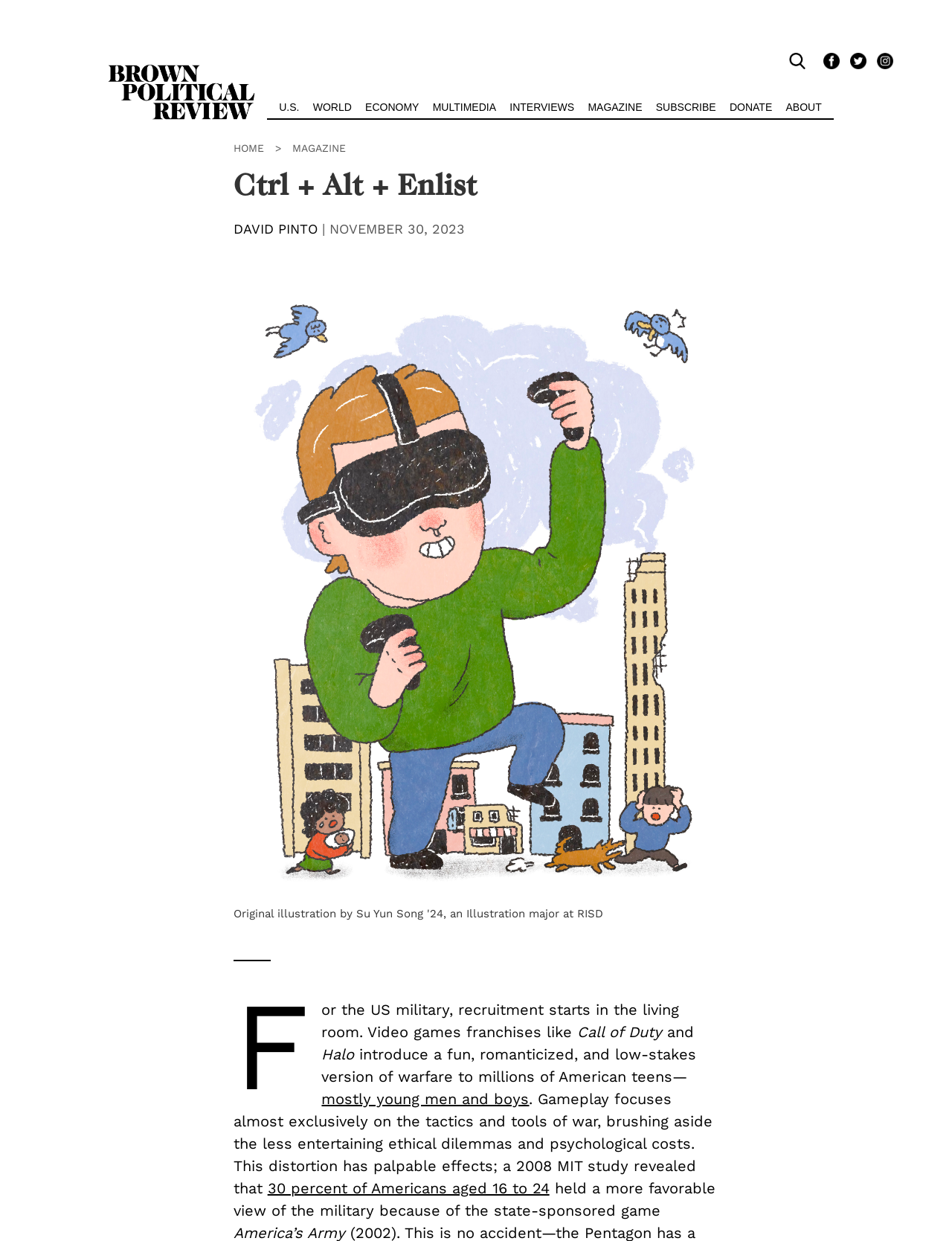Carefully examine the image and provide an in-depth answer to the question: Who is the author of the article?

I found the author's name by looking at the link element with the text 'DAVID PINTO', which is likely to be the author's name.